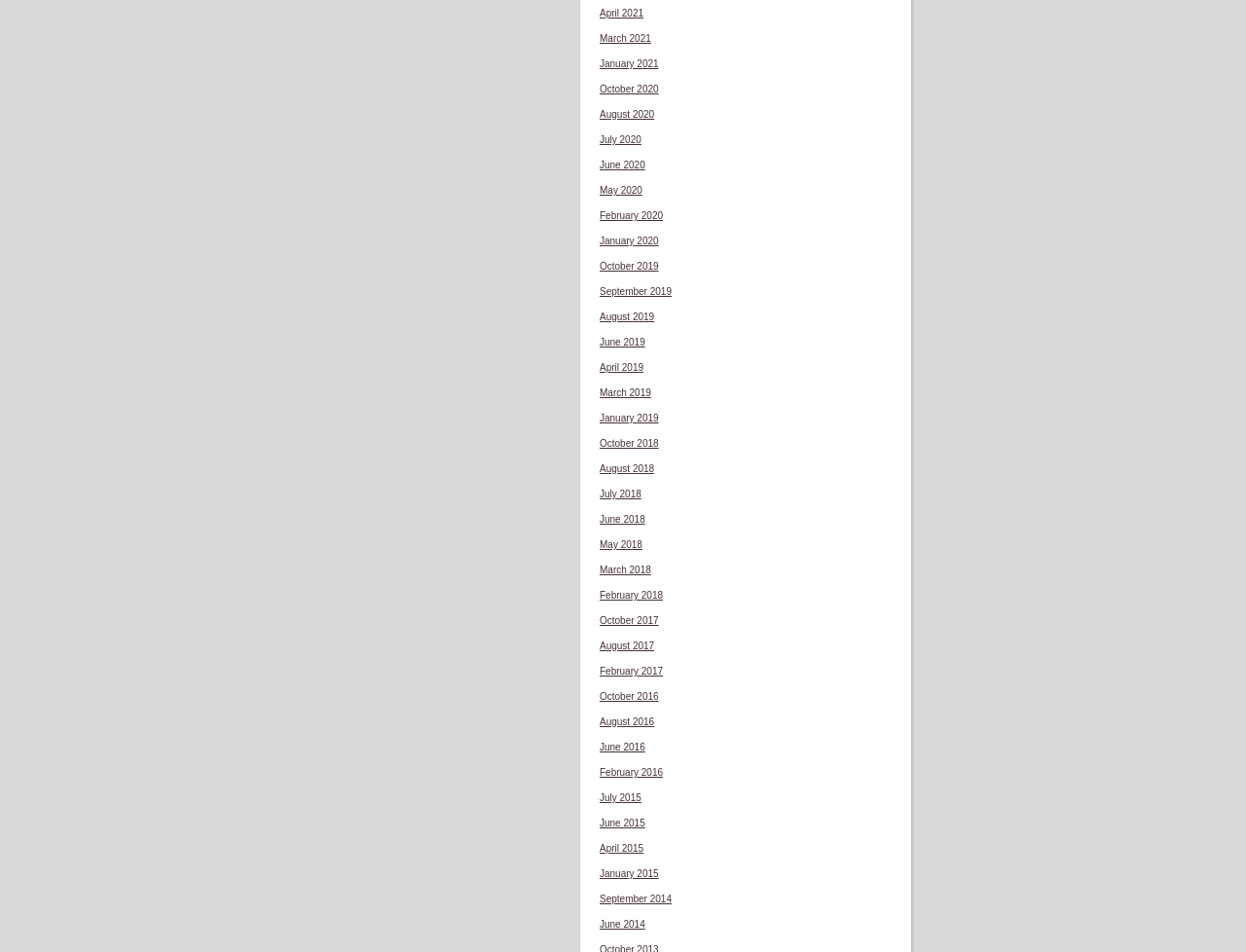Please find the bounding box for the UI element described by: "March 2019".

[0.481, 0.407, 0.523, 0.418]